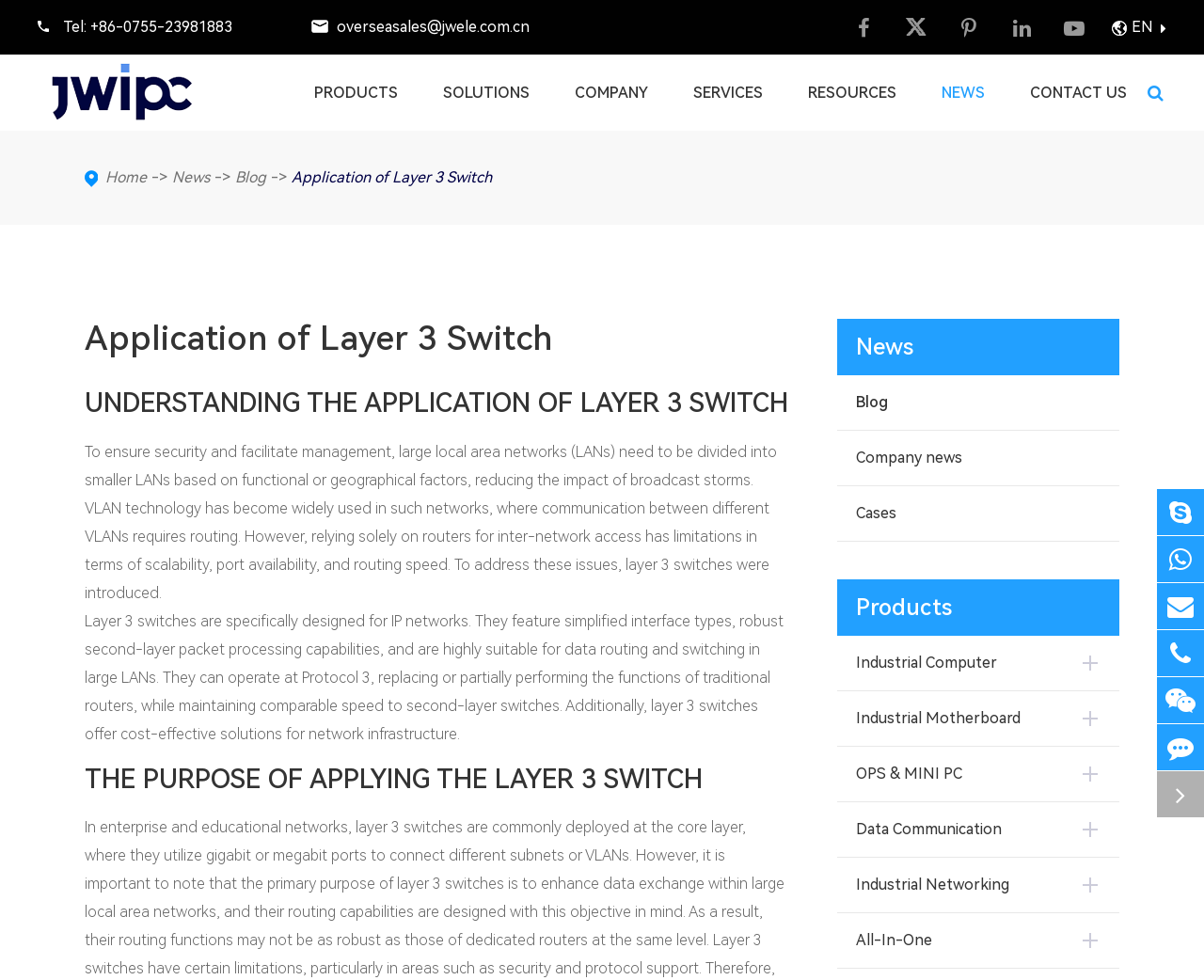What is the main heading displayed on the webpage? Please provide the text.

Application of Layer 3 Switch